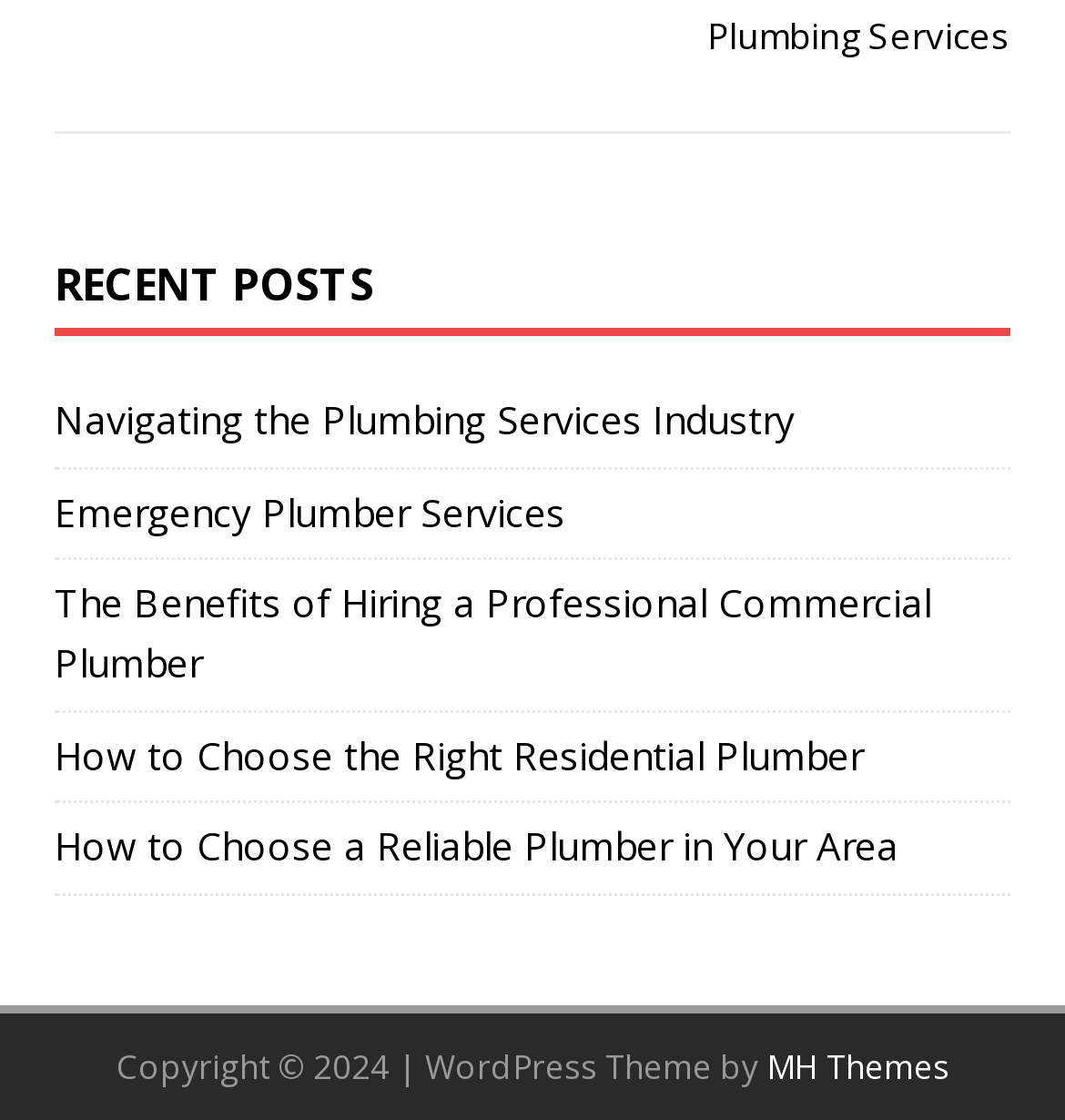From the webpage screenshot, identify the region described by Emergency Plumber Services. Provide the bounding box coordinates as (top-left x, top-left y, bottom-right x, bottom-right y), with each value being a floating point number between 0 and 1.

[0.051, 0.433, 0.531, 0.479]